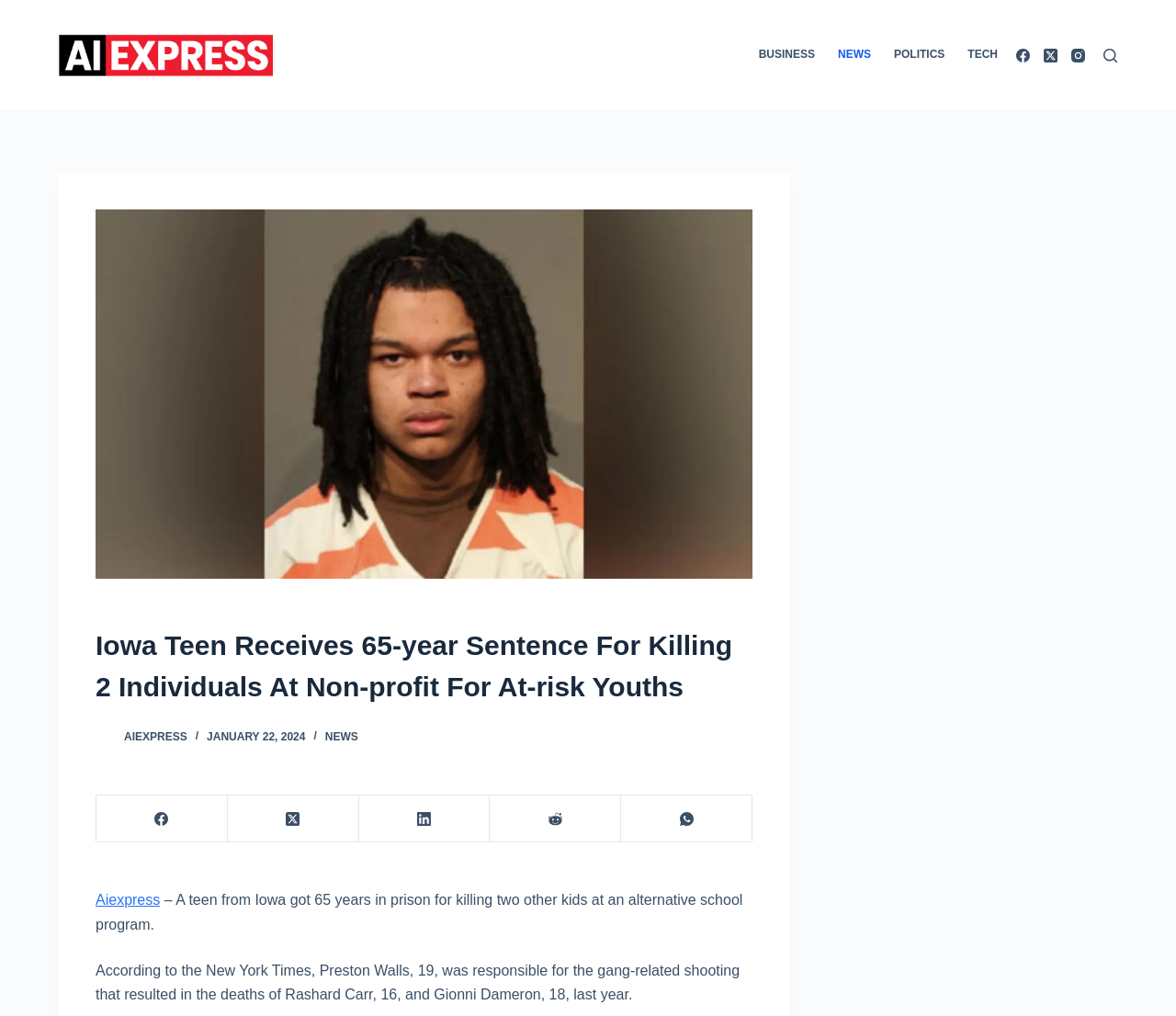Please mark the bounding box coordinates of the area that should be clicked to carry out the instruction: "Visit the 'NEWS' page".

[0.276, 0.719, 0.305, 0.731]